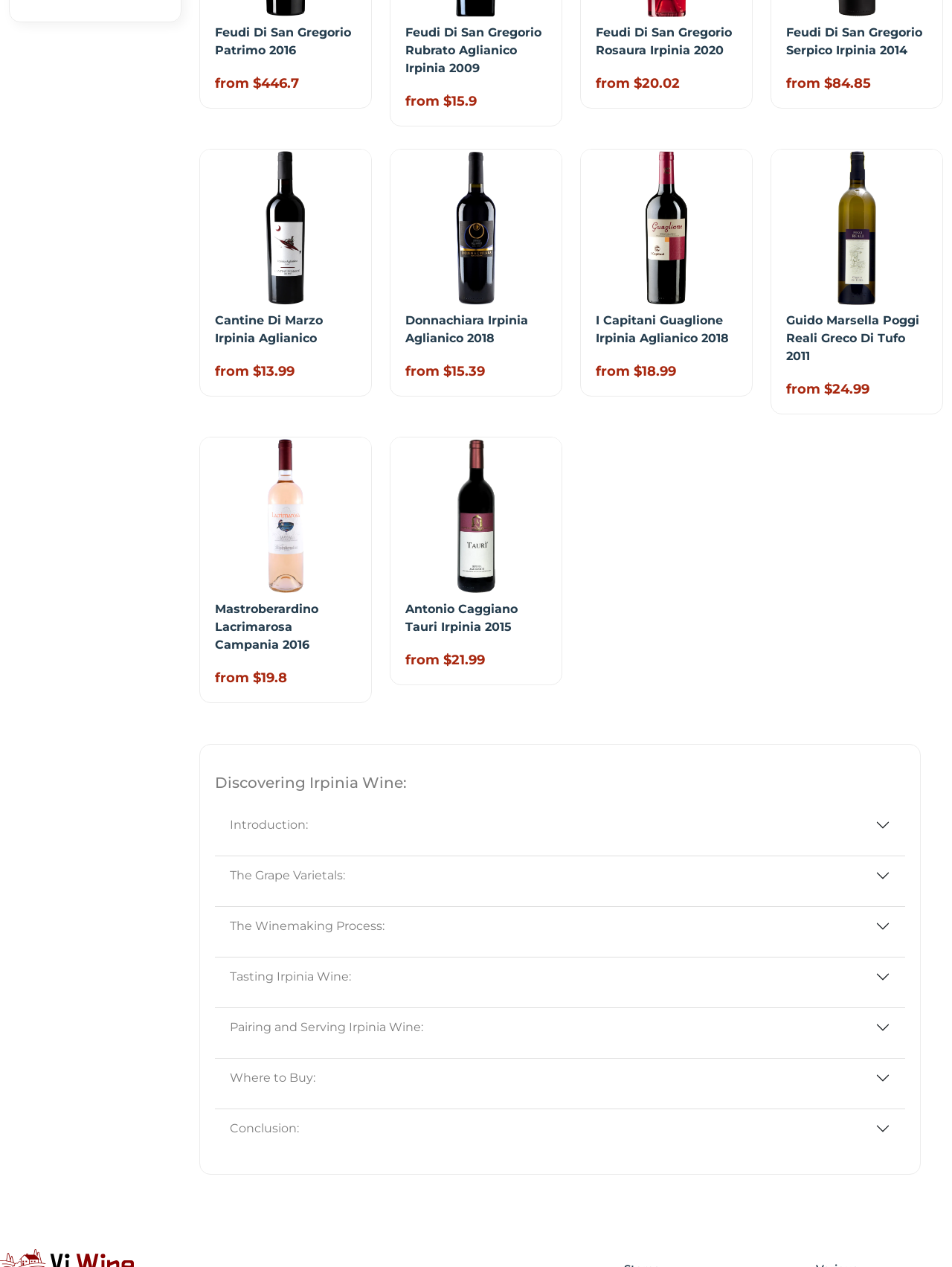What is the purpose of the buttons on this webpage?
Provide a detailed answer to the question, using the image to inform your response.

The buttons on this webpage, such as 'Introduction:', 'The Grape Varietals:', and others, appear to be expand/collapse buttons, allowing users to show or hide the content related to each section.